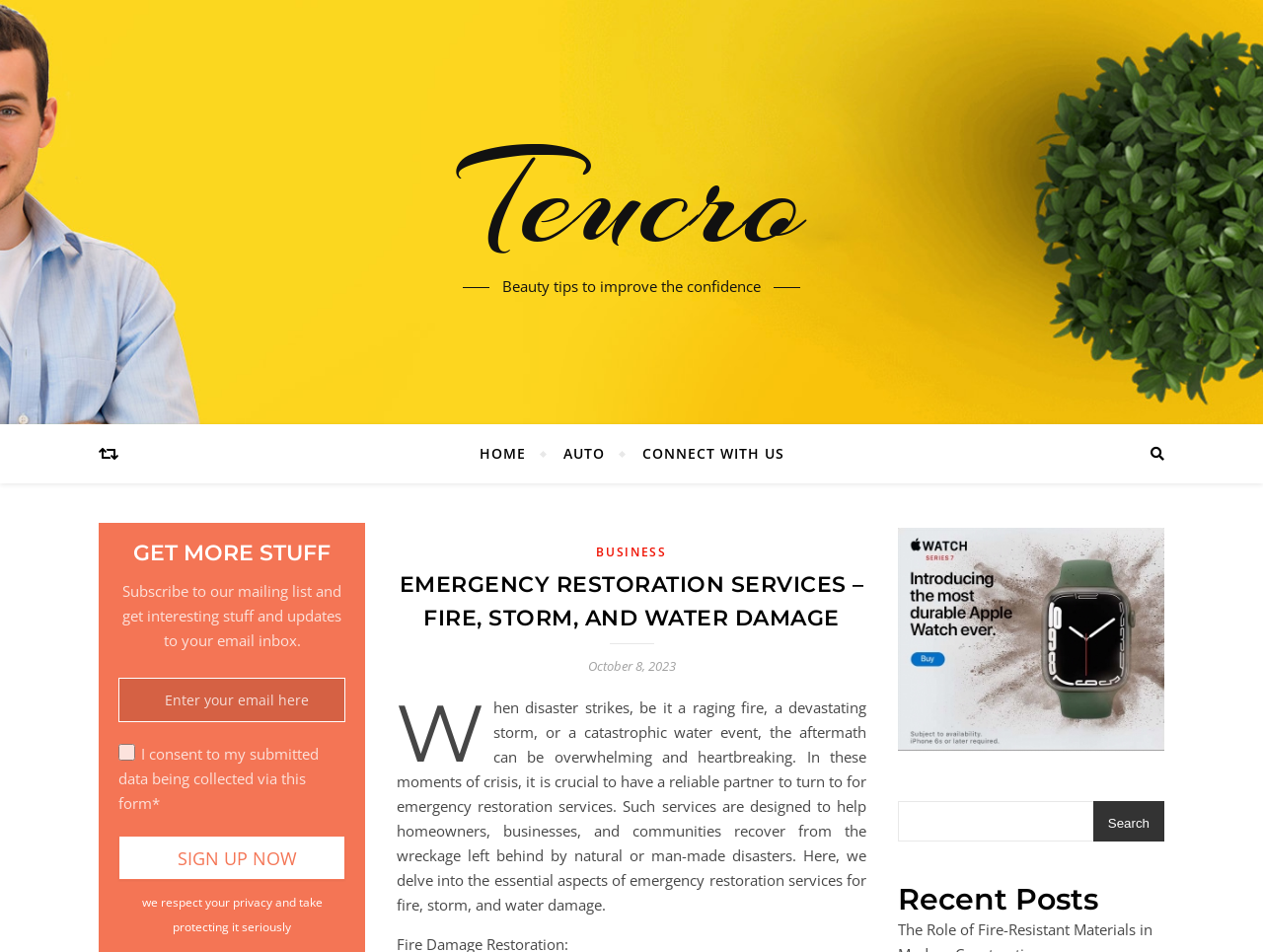Predict the bounding box coordinates for the UI element described as: "Random Article". The coordinates should be four float numbers between 0 and 1, presented as [left, top, right, bottom].

[0.078, 0.446, 0.094, 0.508]